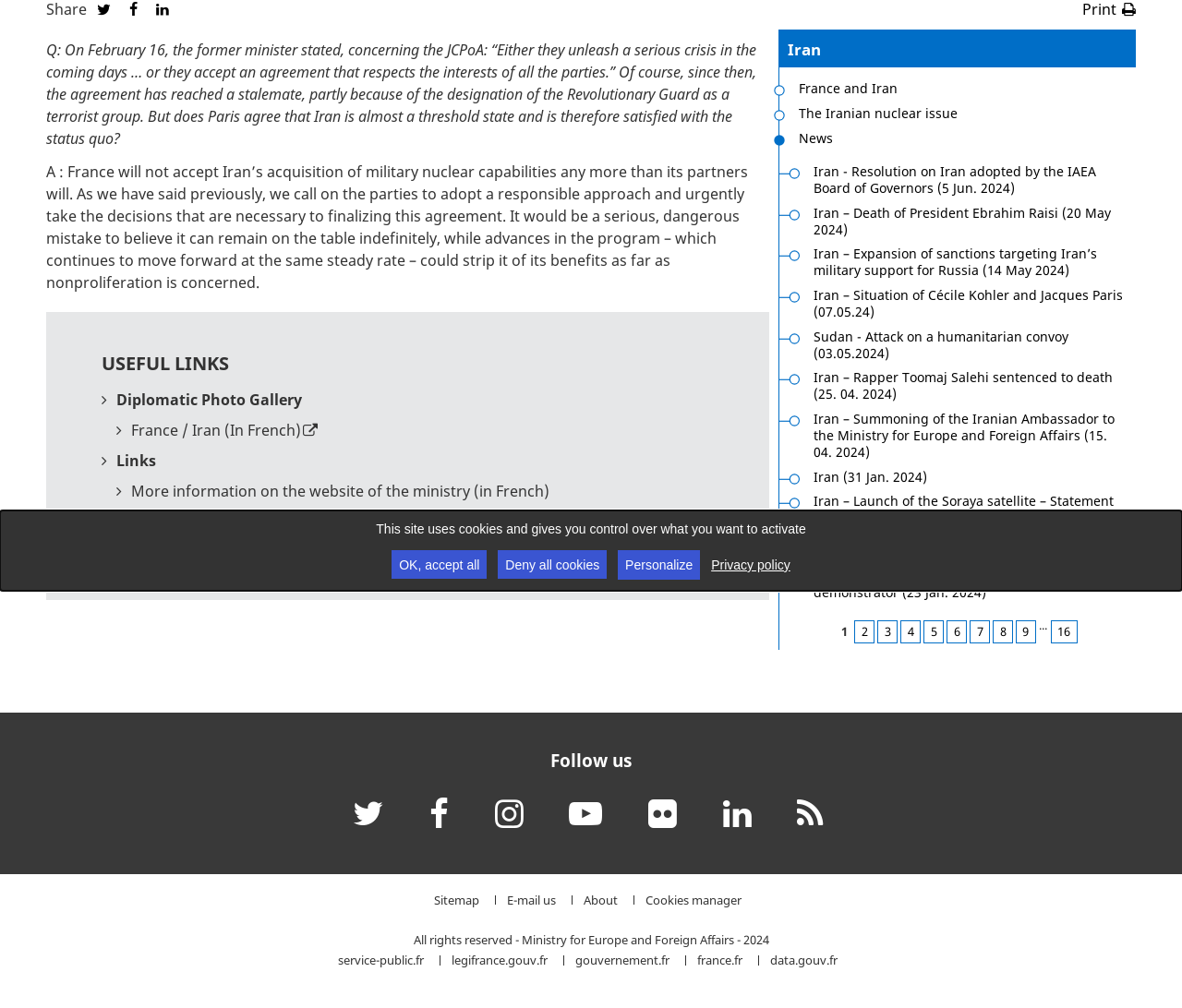Bounding box coordinates should be in the format (top-left x, top-left y, bottom-right x, bottom-right y) and all values should be floating point numbers between 0 and 1. Determine the bounding box coordinate for the UI element described as: Iran (31 Jan. 2024)

[0.679, 0.461, 0.961, 0.485]